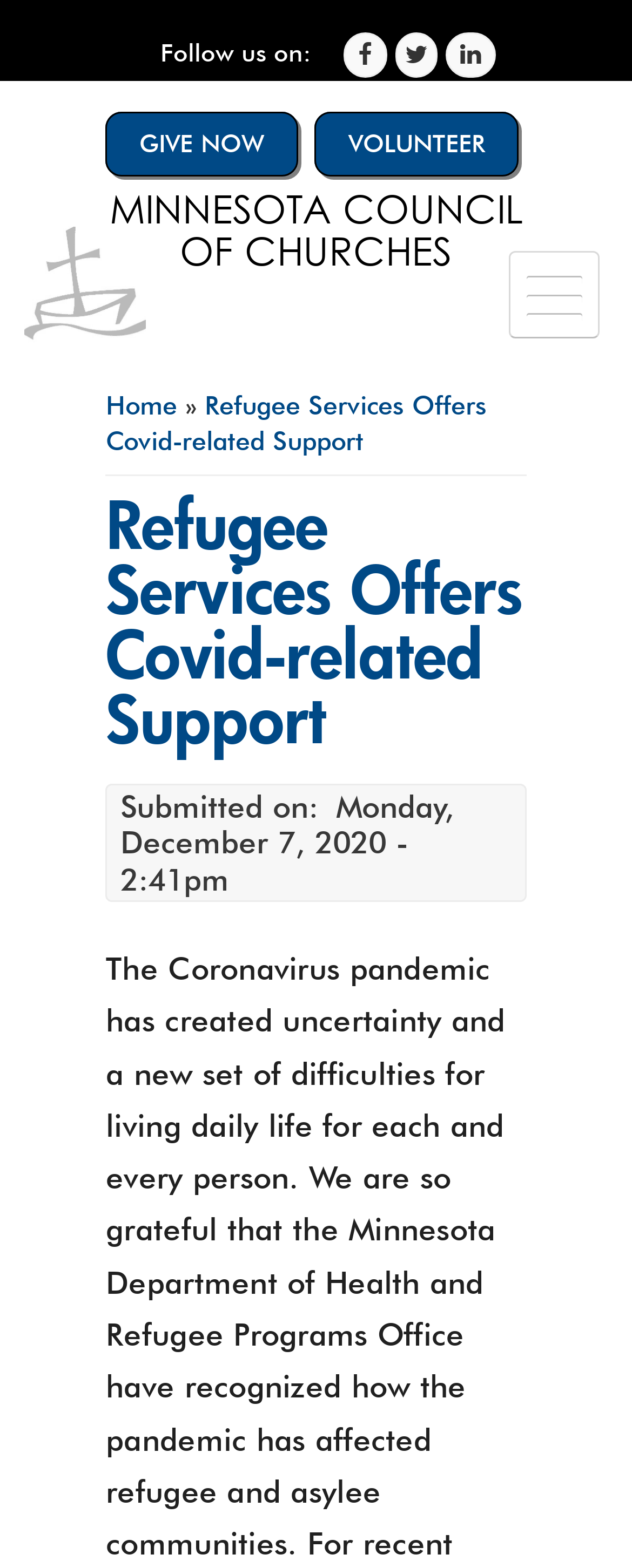Detail the various sections and features of the webpage.

The webpage is about the Minnesota Council of Churches, specifically their Refugee Services and Covid-related support. At the top left, there is a link to skip to the main content. Below it, there is a social media section with links to follow the organization on various platforms, represented by icons. 

To the right of the social media section, there are two prominent calls-to-action: a "GIVE NOW" button and a "VOLUNTEER" button. 

The Minnesota Council of Churches' logo is displayed at the top center, with a link to their main page. Below the logo, there is a navigation section with a "You are here" heading, indicating the current page. The navigation section includes links to the home page and the current page, "Refugee Services Offers Covid-related Support". 

The main content of the page is headed by a title "Refugee Services Offers Covid-related Support", which is also a link. Below the title, there is a submission information section, displaying the date and time the content was submitted.